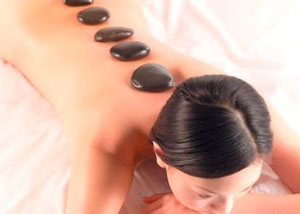Answer succinctly with a single word or phrase:
What is the purpose of the hot stone massage?

Relaxation and wellness